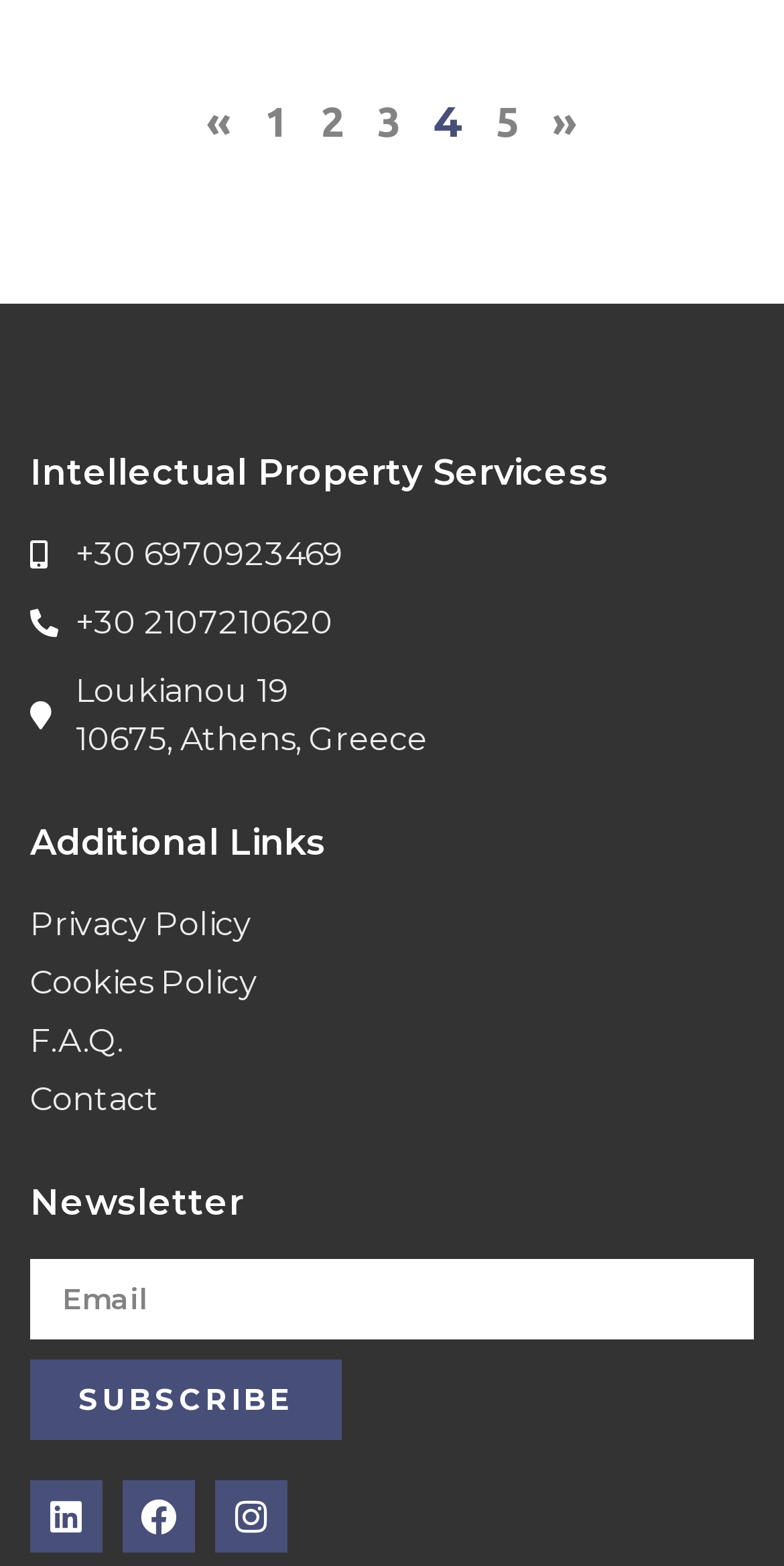Given the following UI element description: "Linkedin", find the bounding box coordinates in the webpage screenshot.

[0.038, 0.945, 0.131, 0.992]